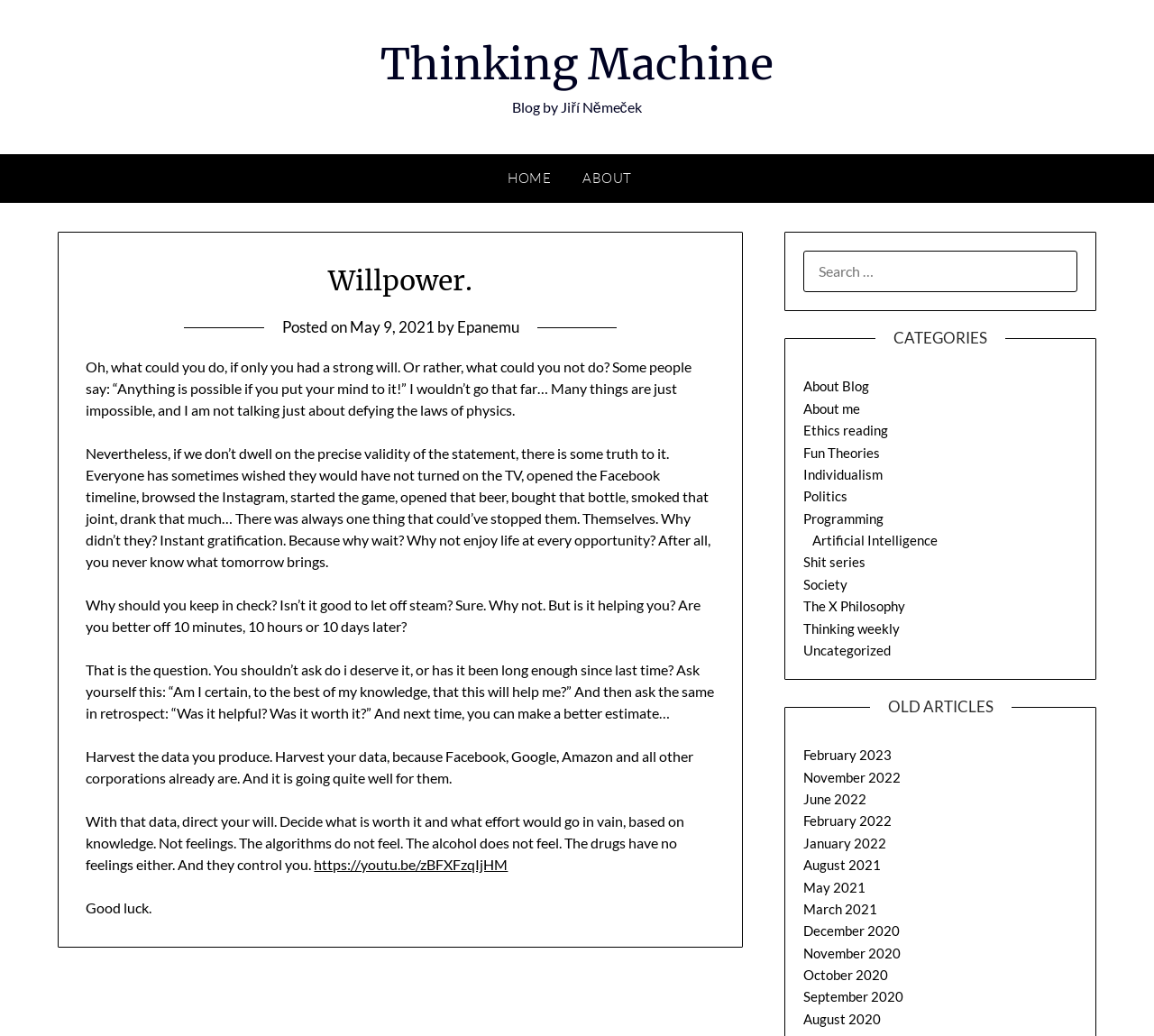What is the purpose of the blog post?
Look at the image and provide a short answer using one word or a phrase.

To discuss willpower